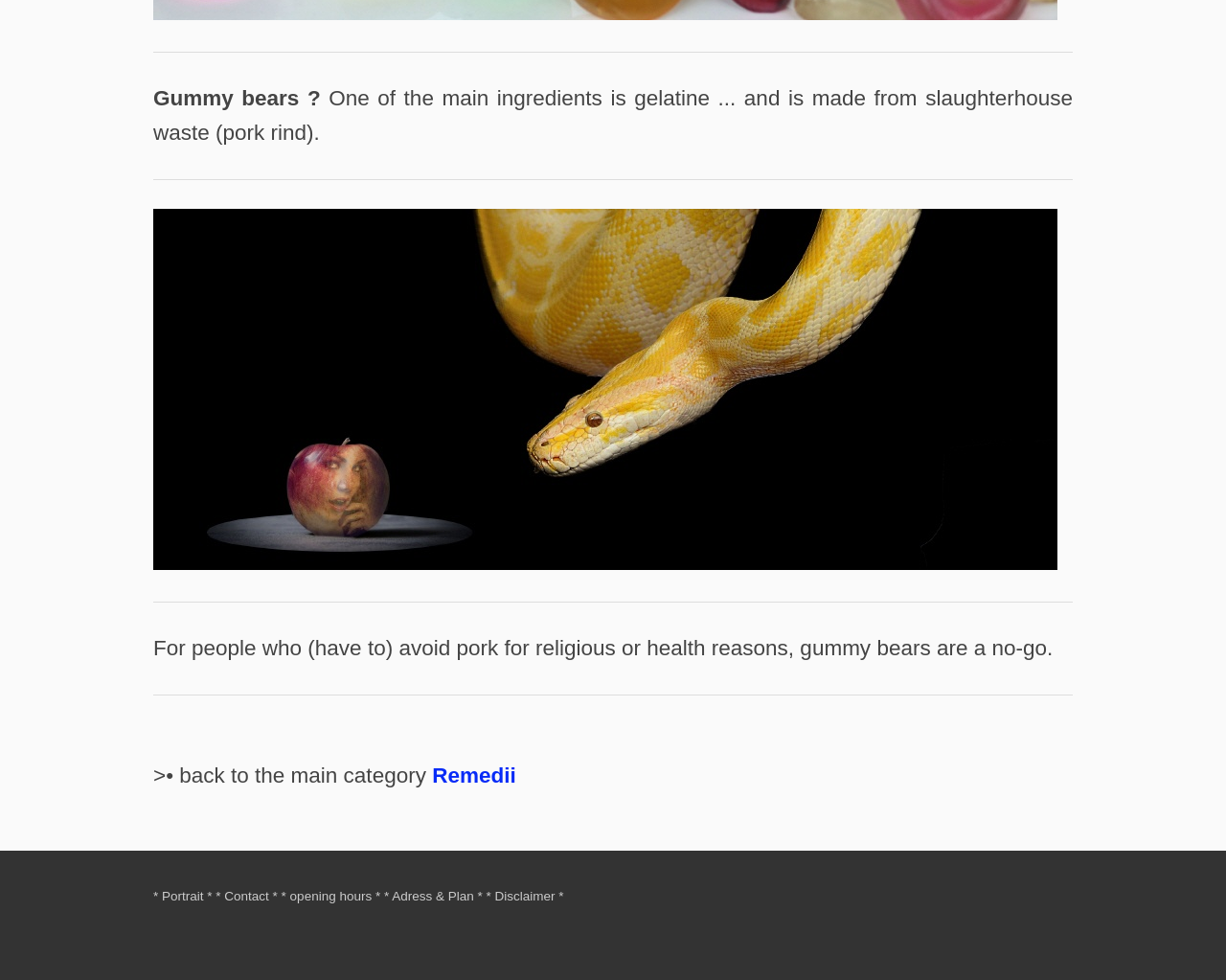Based on what you see in the screenshot, provide a thorough answer to this question: What is the purpose of the link 'Remedii'?

The link 'Remedii' is located next to the text '>• back to the main category', suggesting that it is a link to return to the main category of the website.